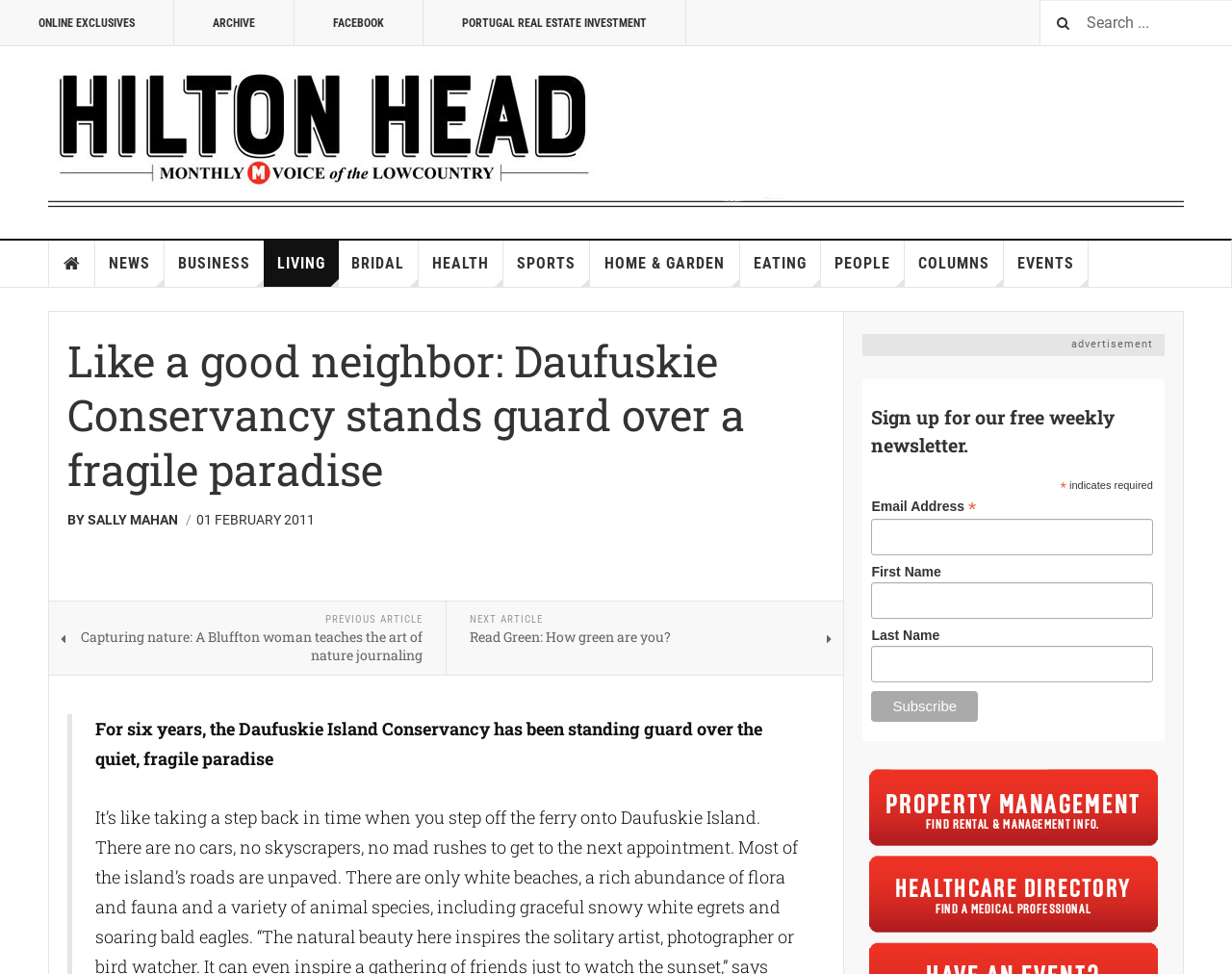Provide the bounding box coordinates for the area that should be clicked to complete the instruction: "Read the article about Daufuskie Conservancy".

[0.055, 0.343, 0.669, 0.521]